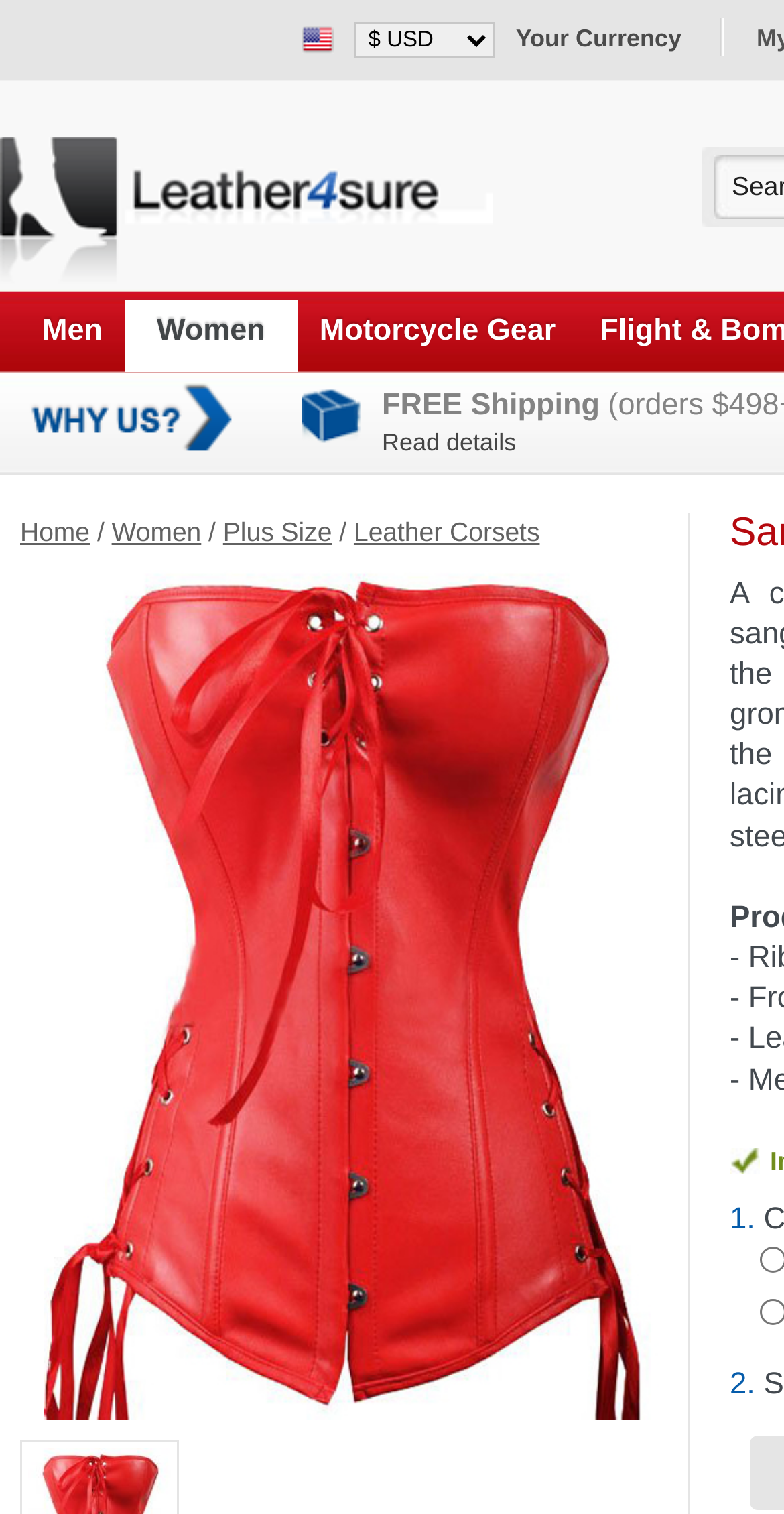Find the bounding box coordinates of the element to click in order to complete the given instruction: "View Leather Corsets."

[0.451, 0.342, 0.688, 0.362]